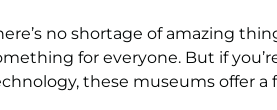What is suggested for visitors seeking unique experiences?
Provide a comprehensive and detailed answer to the question.

The caption hints at the rich offerings of the local museums, which encompass art, history, and technology, promising fascinating insights into the city's past and present, and suggests that visitors seeking unique experiences should consider exploring these museums.